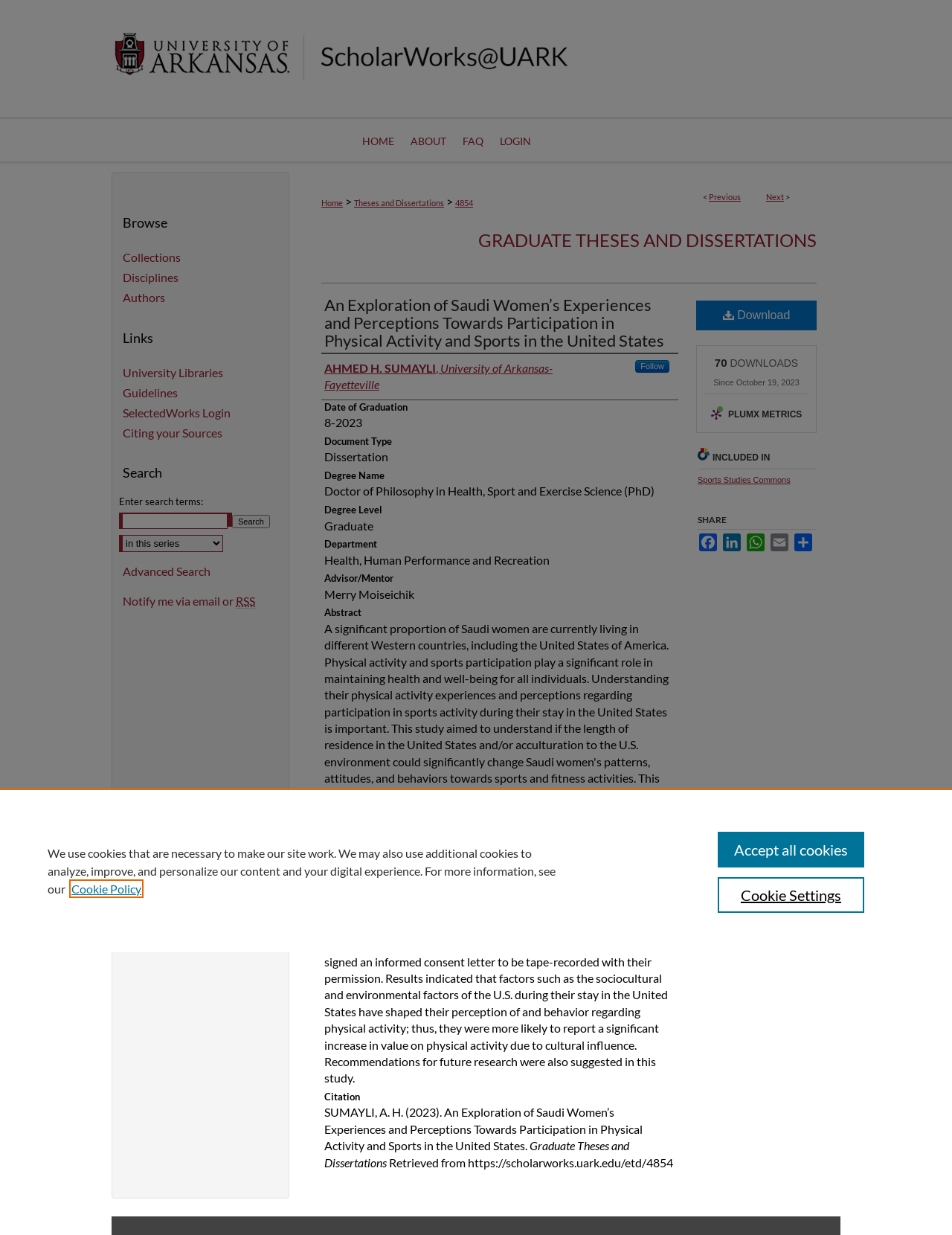Determine the main headline of the webpage and provide its text.

An Exploration of Saudi Women’s Experiences and Perceptions Towards Participation in Physical Activity and Sports in the United States